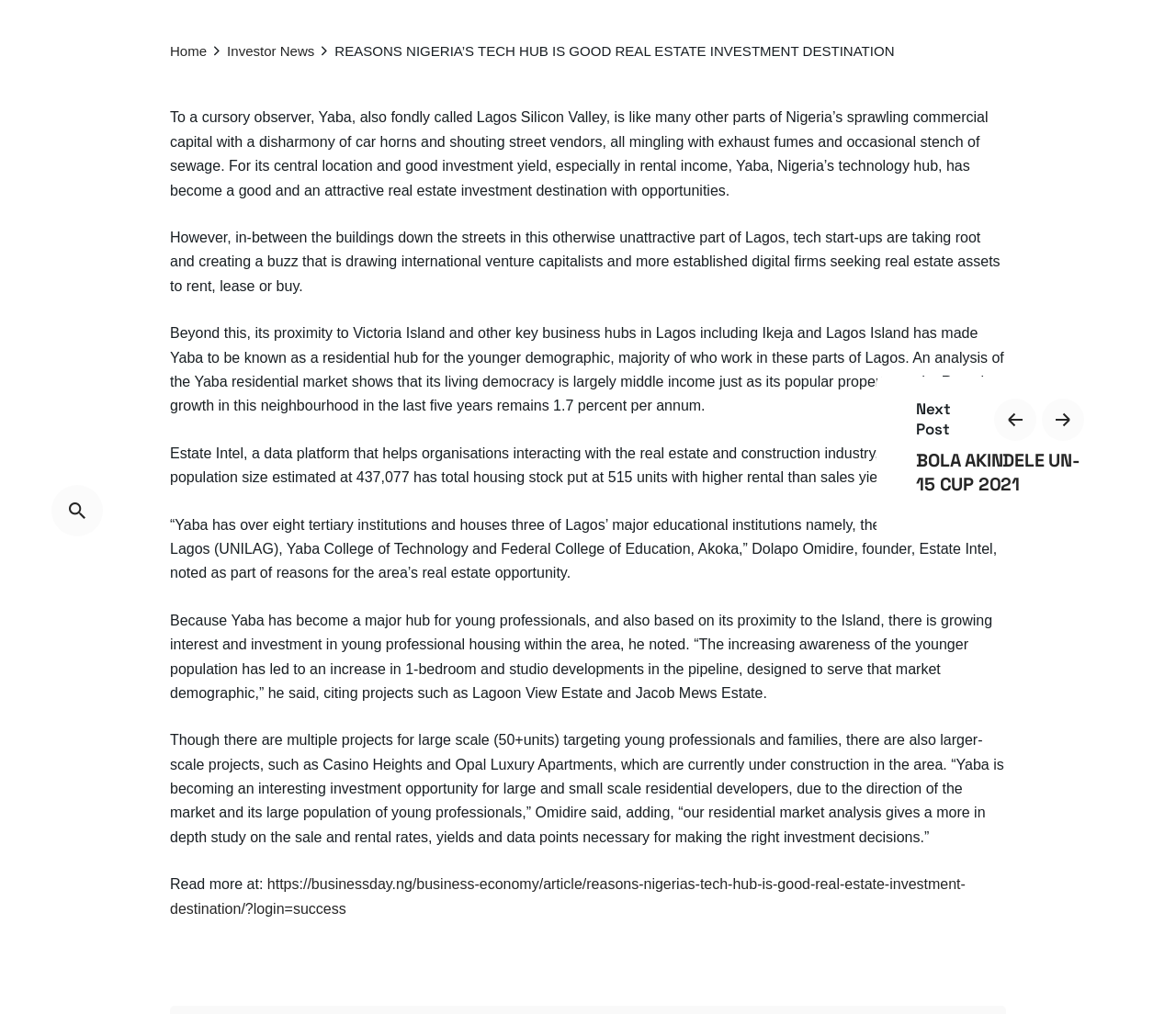Extract the bounding box for the UI element that matches this description: "https://businessday.ng/business-economy/article/reasons-nigerias-tech-hub-is-good-real-estate-investment-destination/?login=success".

[0.145, 0.864, 0.821, 0.904]